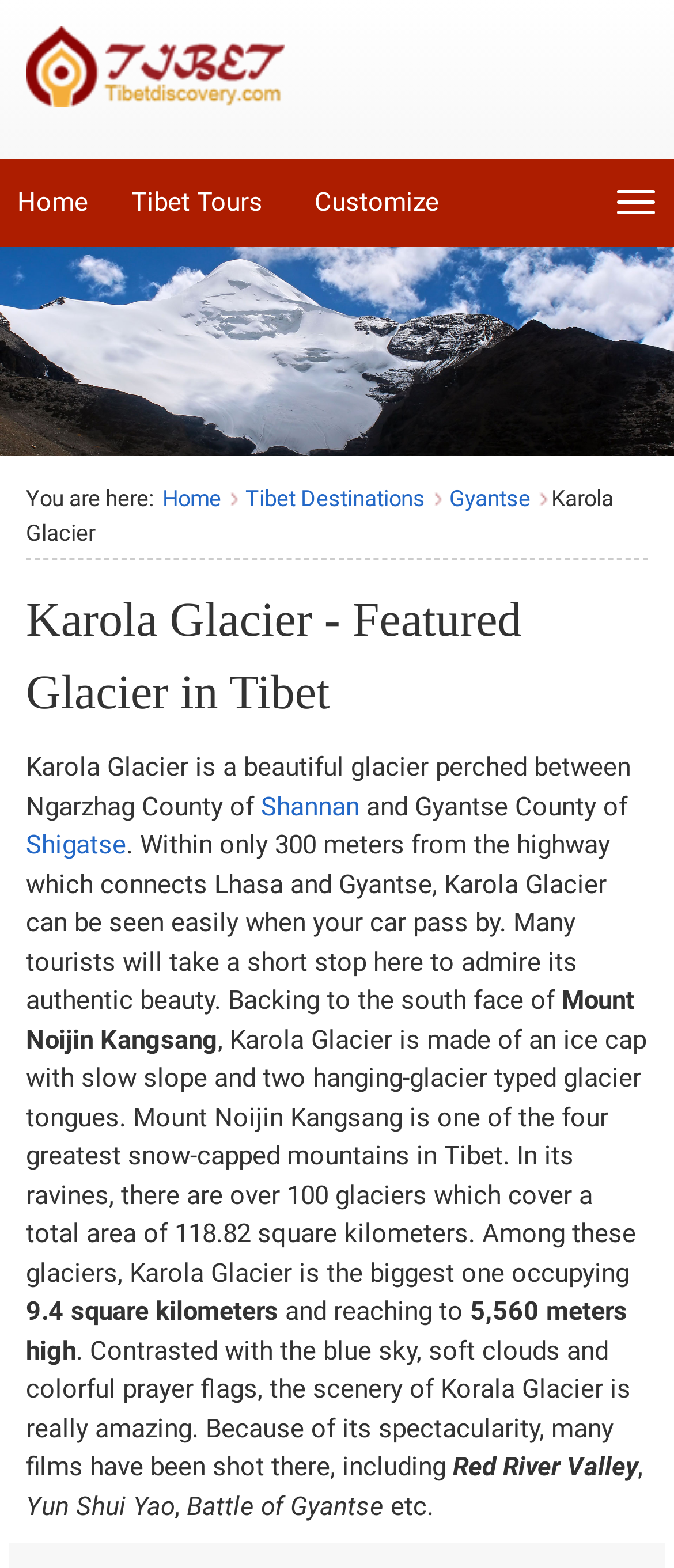Please specify the bounding box coordinates of the area that should be clicked to accomplish the following instruction: "Click the 'Toggle navigation' button". The coordinates should consist of four float numbers between 0 and 1, i.e., [left, top, right, bottom].

[0.887, 0.11, 1.0, 0.148]